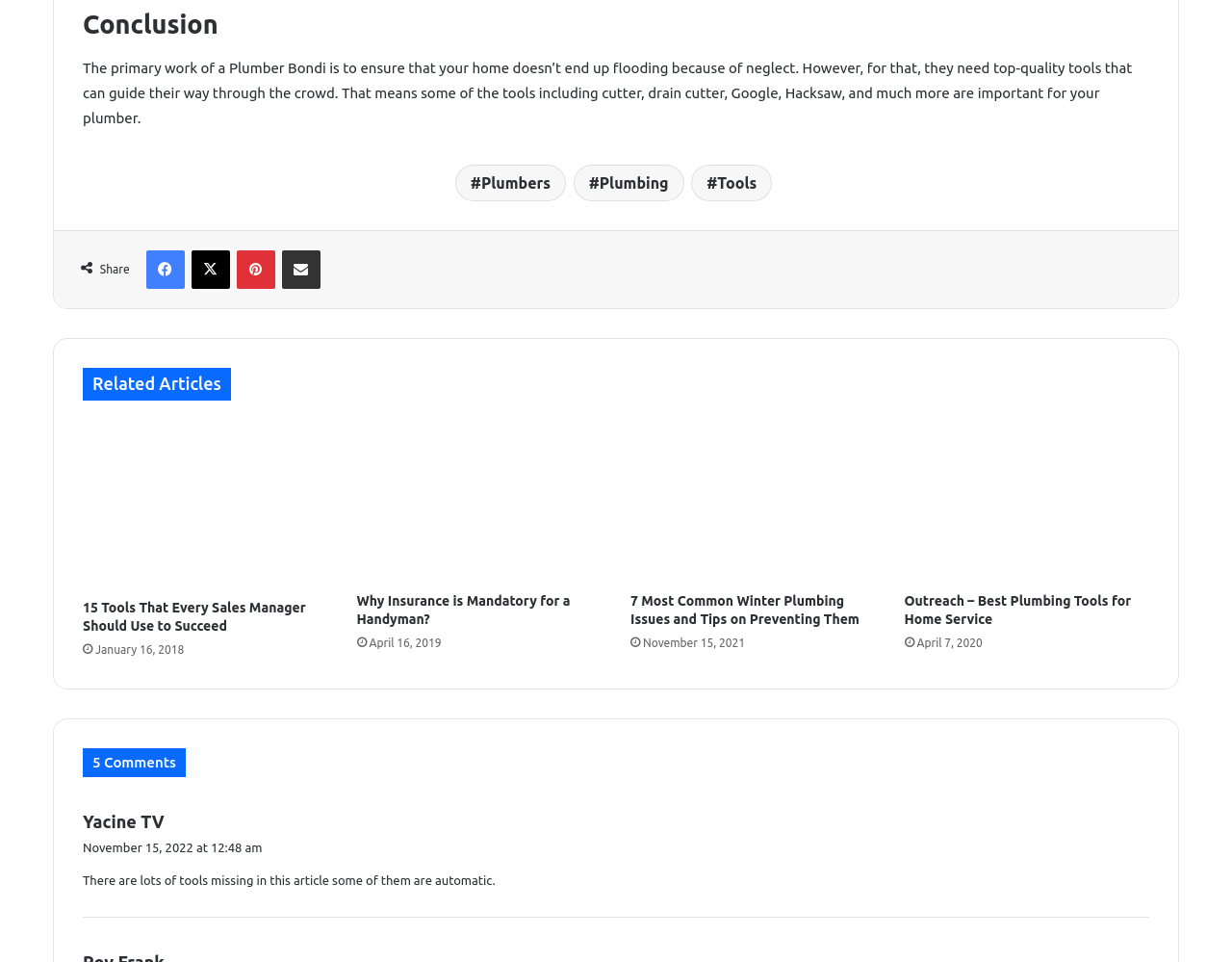How many related articles are listed on the webpage?
Respond with a short answer, either a single word or a phrase, based on the image.

4